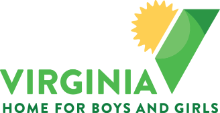What is the overall aesthetic of the logo?
Please give a well-detailed answer to the question.

The logo's design elements, including the bold green text, stylized sun, and triangular shape, convey a sense of warmth, positivity, and hope, aligning with the mission of the Virginia Home for Boys and Girls to foster a safe and supportive environment for children.